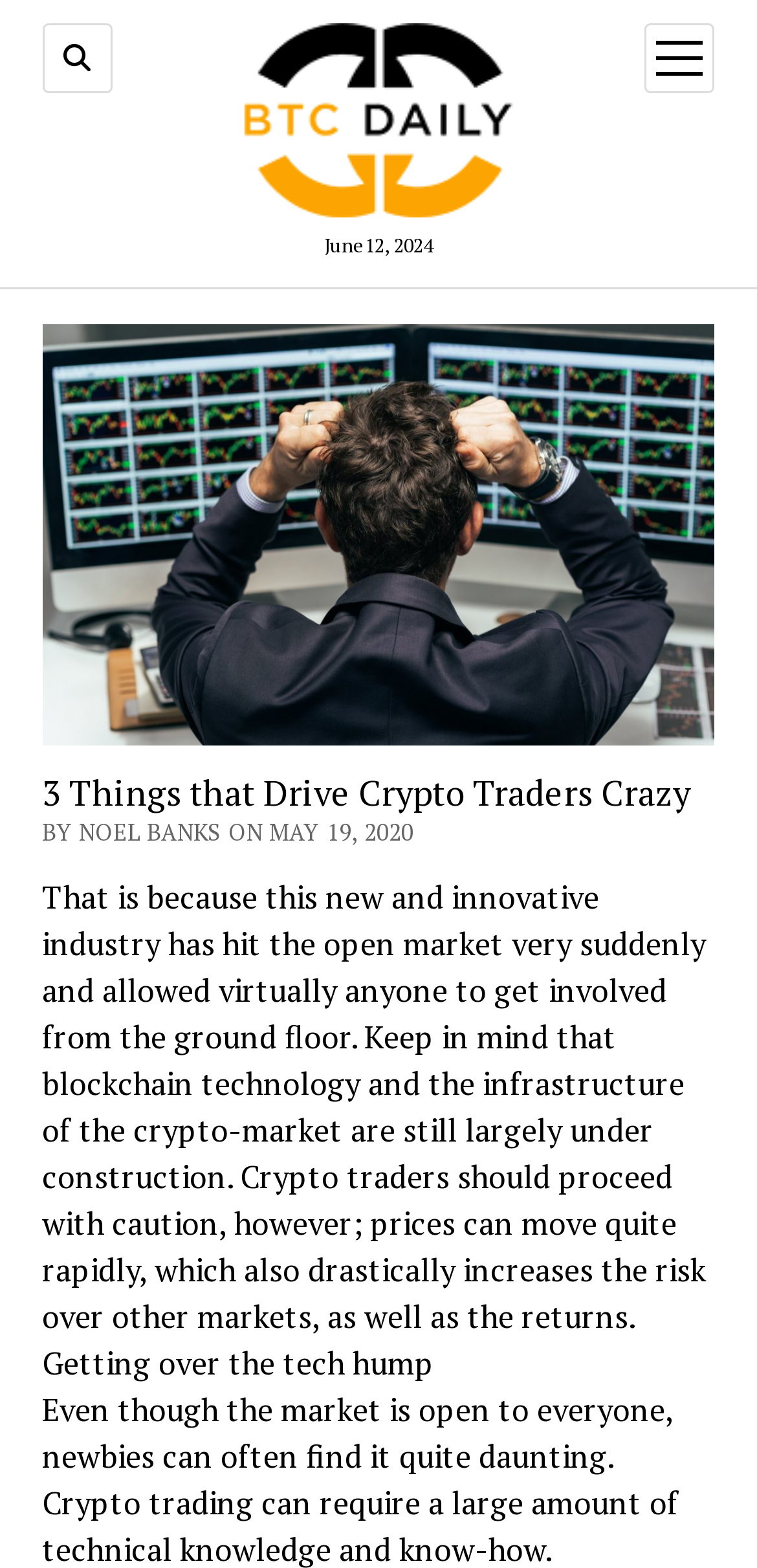Determine the bounding box coordinates of the UI element that matches the following description: "open menu". The coordinates should be four float numbers between 0 and 1 in the format [left, top, right, bottom].

[0.852, 0.015, 0.944, 0.059]